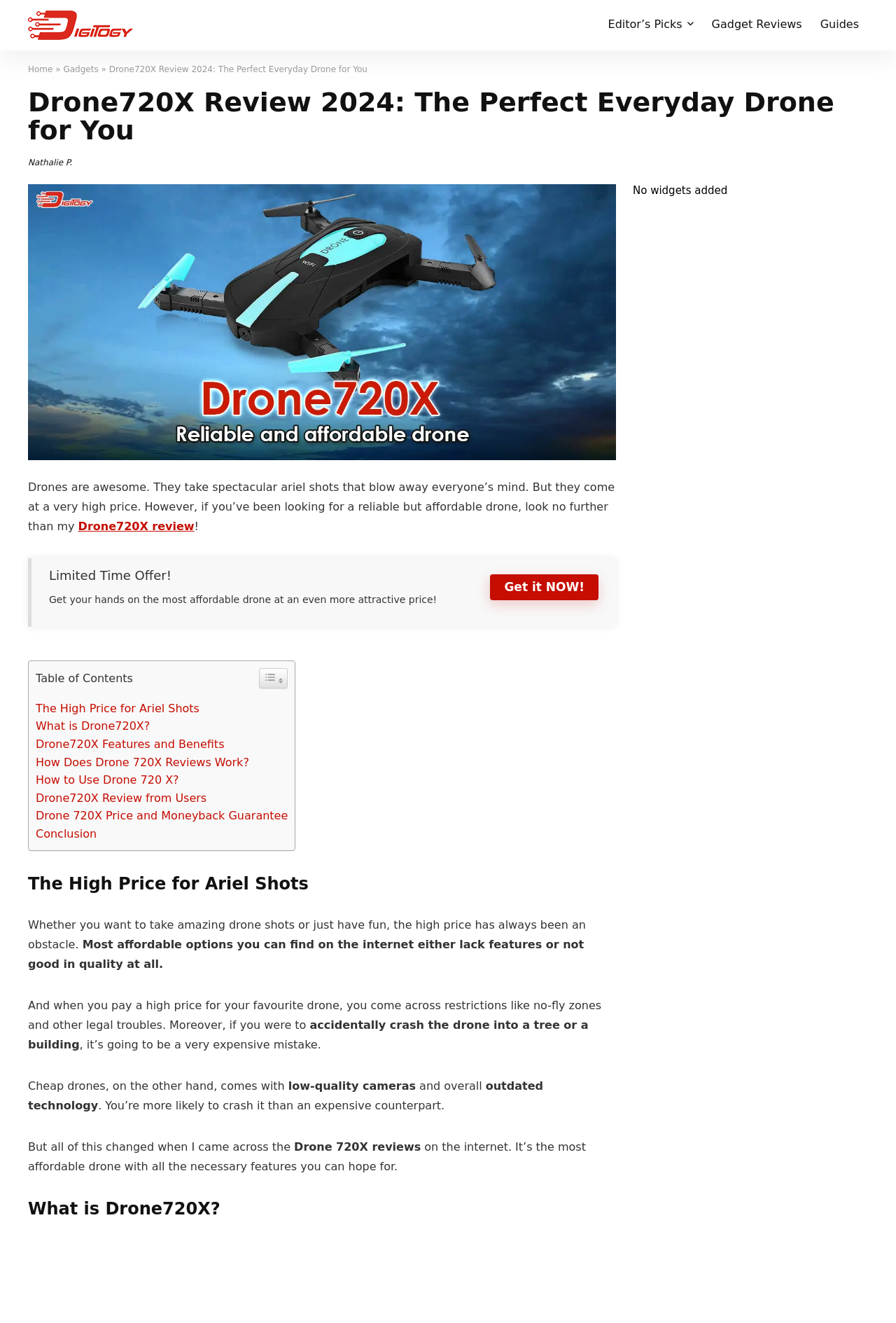Create a detailed narrative of the webpage’s visual and textual elements.

This webpage is a review of the Drone720X, a drone that offers great value for its price. At the top of the page, there is a navigation menu with links to "Home", "Gadgets", and "Guides", as well as a search bar. Below the navigation menu, there is a heading that reads "Drone720X Review 2024: The Perfect Everyday Drone for You". 

To the left of the heading, there is an image of the Digitogy.eu logo, and below it, there is a paragraph of text that introduces the drone and its affordability. The text is followed by a call-to-action button that reads "Get it NOW!" and a limited-time offer notification.

On the right side of the page, there is a table of contents with links to different sections of the review, including "The High Price for Ariel Shots", "What is Drone720X?", and "Conclusion". 

The main content of the review is divided into sections, each with its own heading. The first section, "The High Price for Ariel Shots", discusses the high cost of drones and the limitations of affordable options. The text is written in a conversational tone and includes personal anecdotes. 

Throughout the page, there are no images of the drone itself, but there are icons and graphics used to break up the text and add visual interest. The overall design is clean and easy to navigate, with clear headings and concise text.